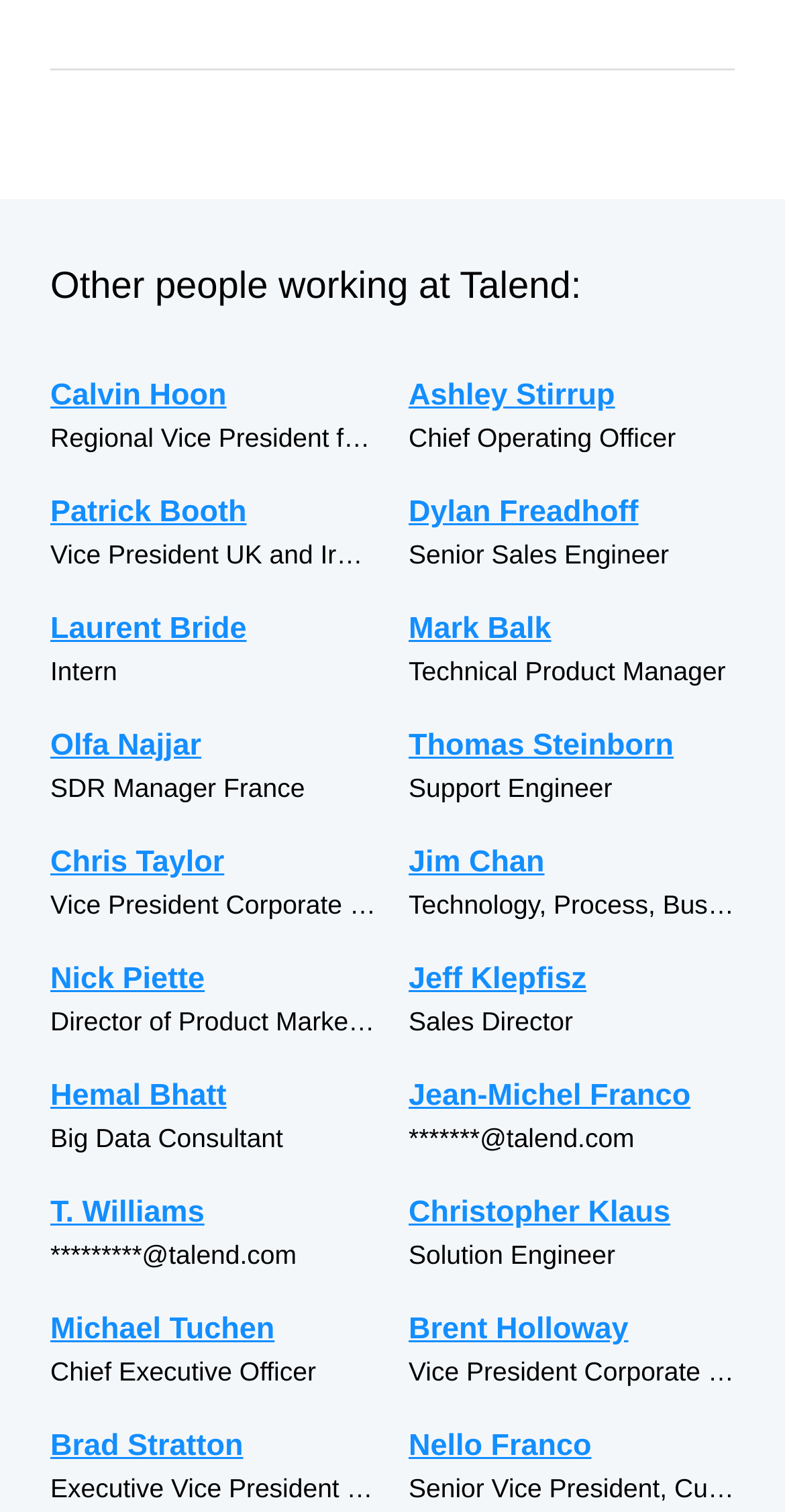Please mark the bounding box coordinates of the area that should be clicked to carry out the instruction: "View Michael Tuchen's profile".

[0.064, 0.863, 0.479, 0.894]